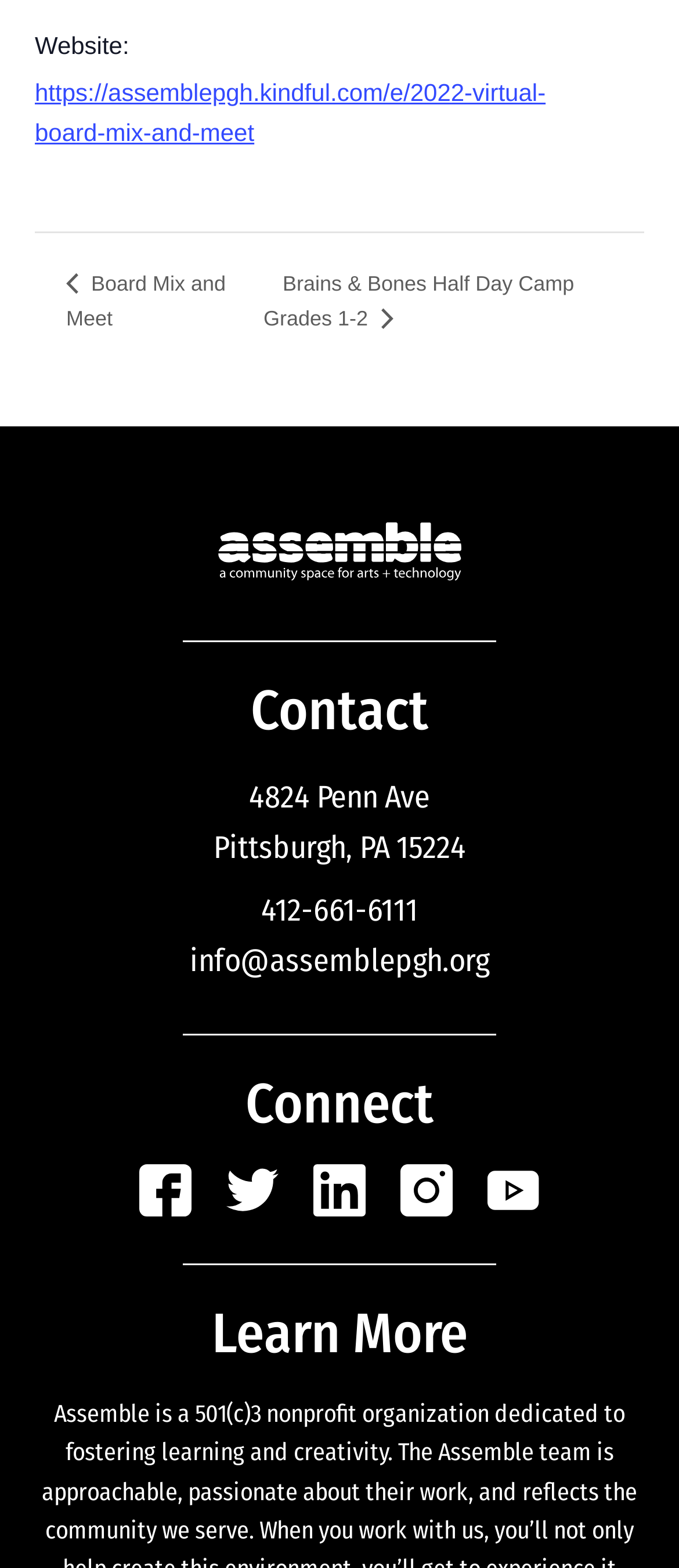Locate the bounding box coordinates of the area where you should click to accomplish the instruction: "Visit the Assemble website".

[0.321, 0.326, 0.679, 0.379]